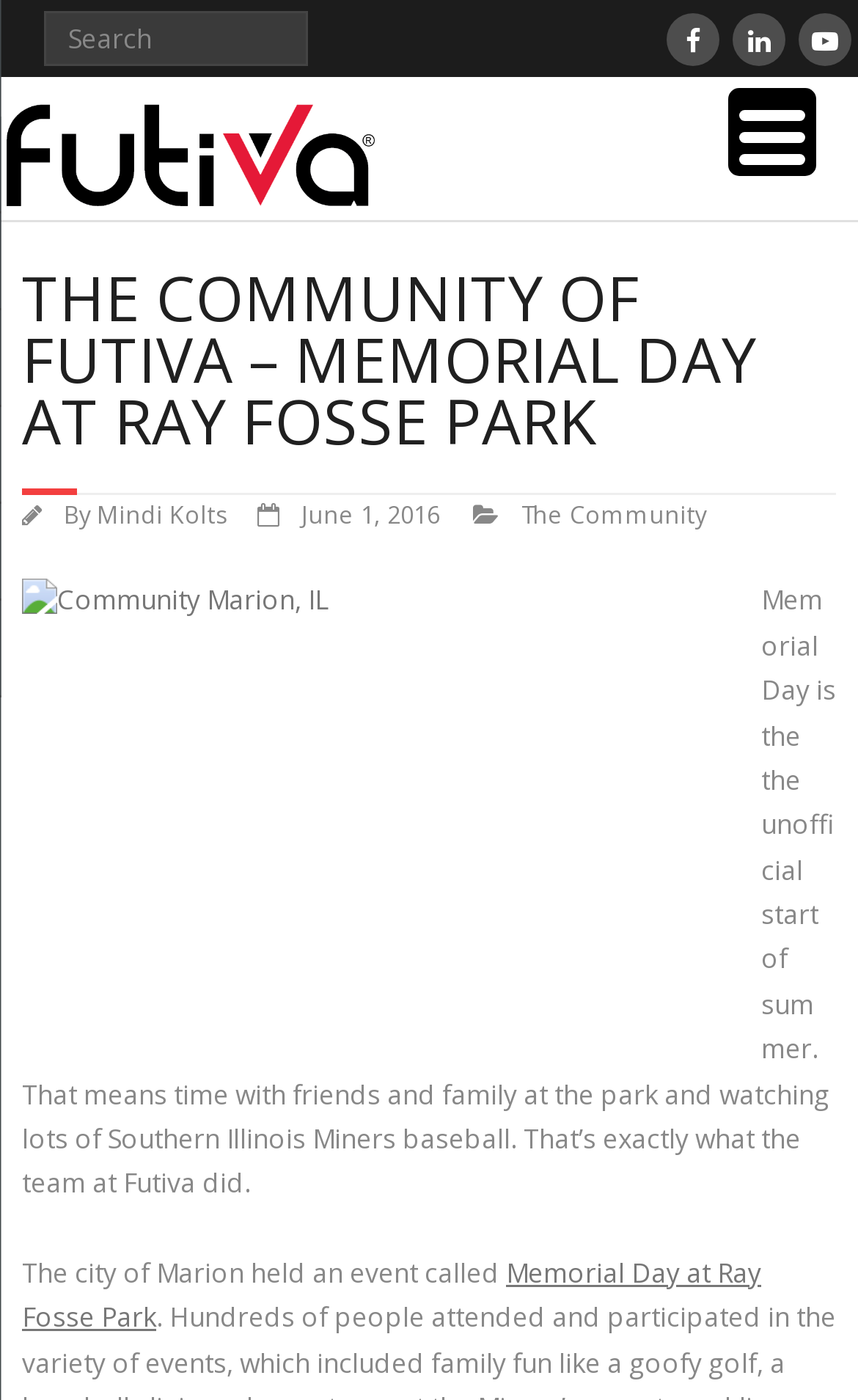Please provide a comprehensive answer to the question below using the information from the image: What is the name of the baseball team mentioned in the article?

The article states that the team at Futiva watched lots of Southern Illinois Miners baseball, which implies that Southern Illinois Miners is the name of the baseball team.